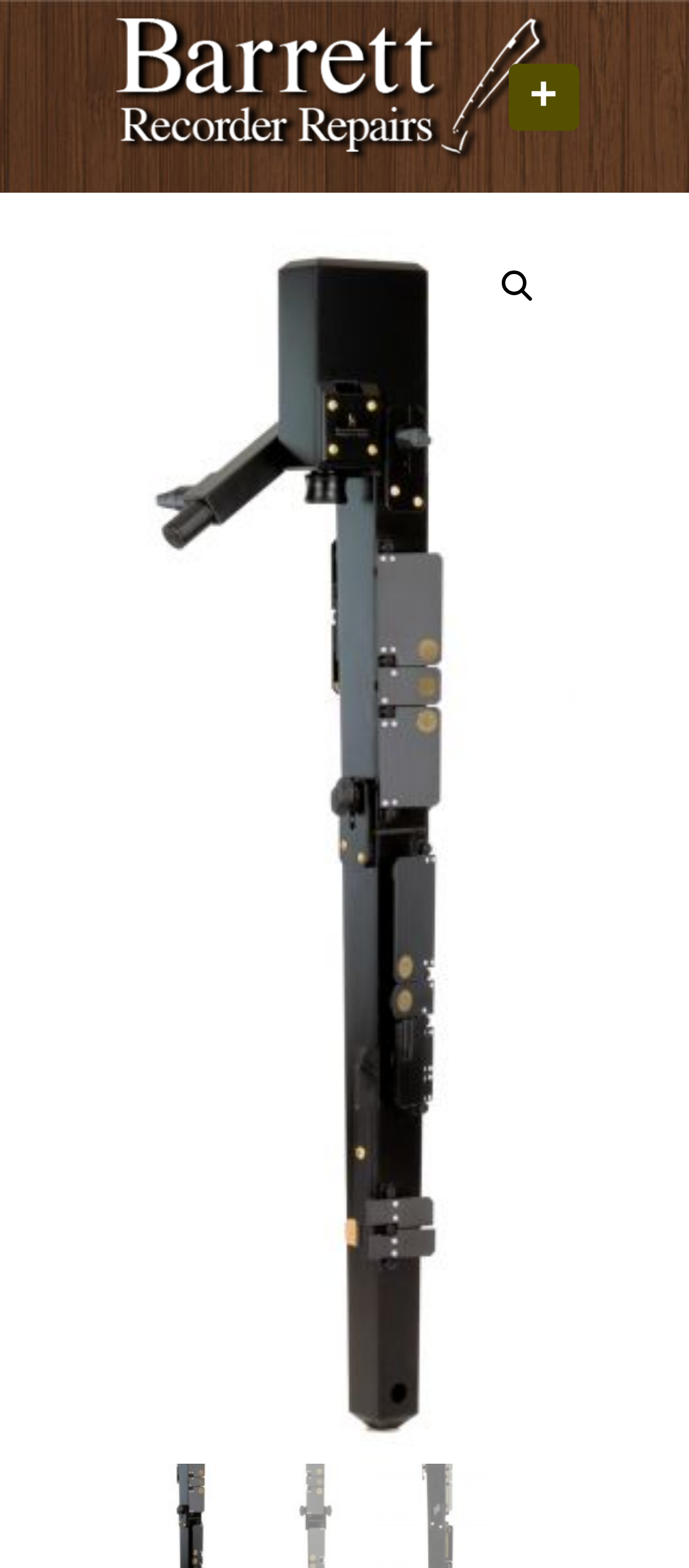Identify the primary heading of the webpage and provide its text.

Barrett Recorder Repairs